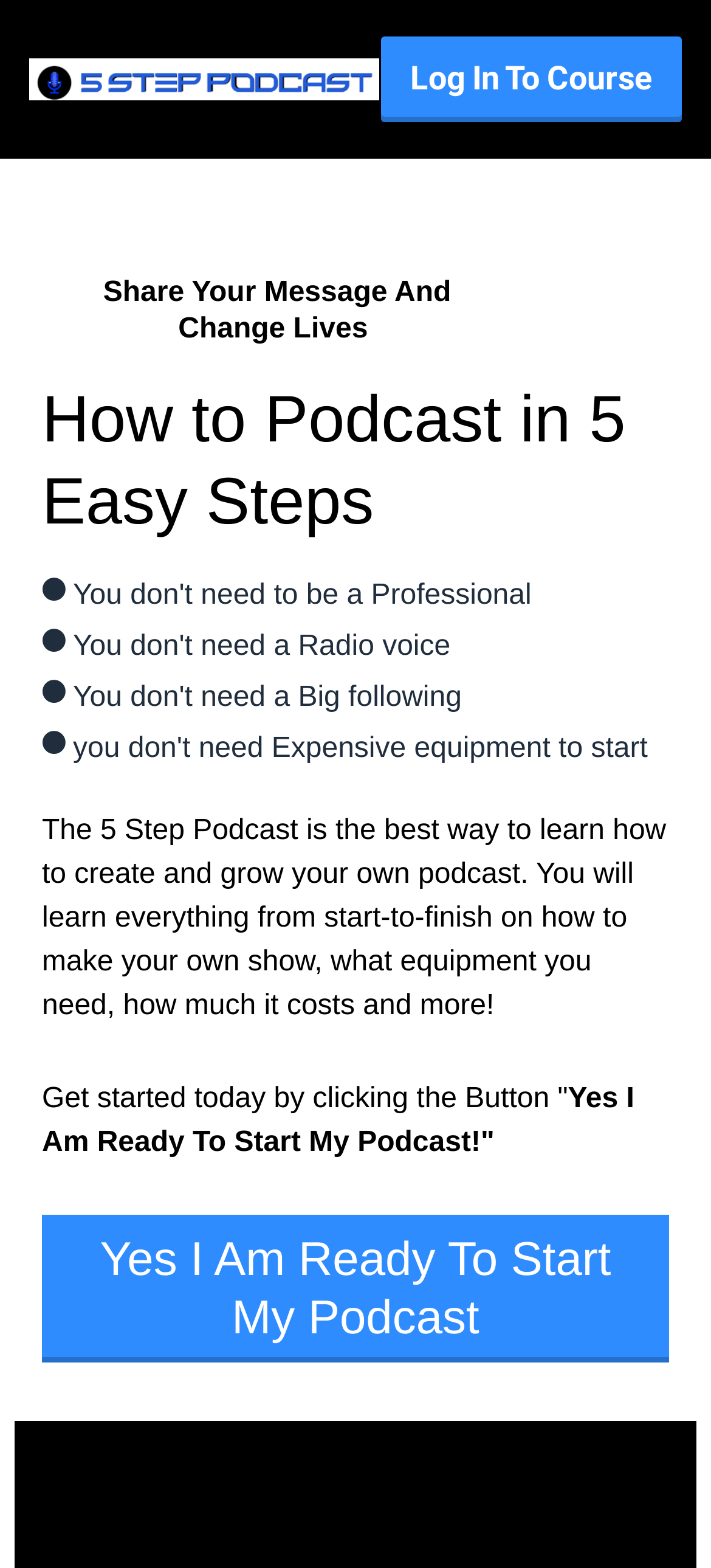Locate the coordinates of the bounding box for the clickable region that fulfills this instruction: "Click the 'Log In To Course' button".

[0.536, 0.023, 0.959, 0.077]